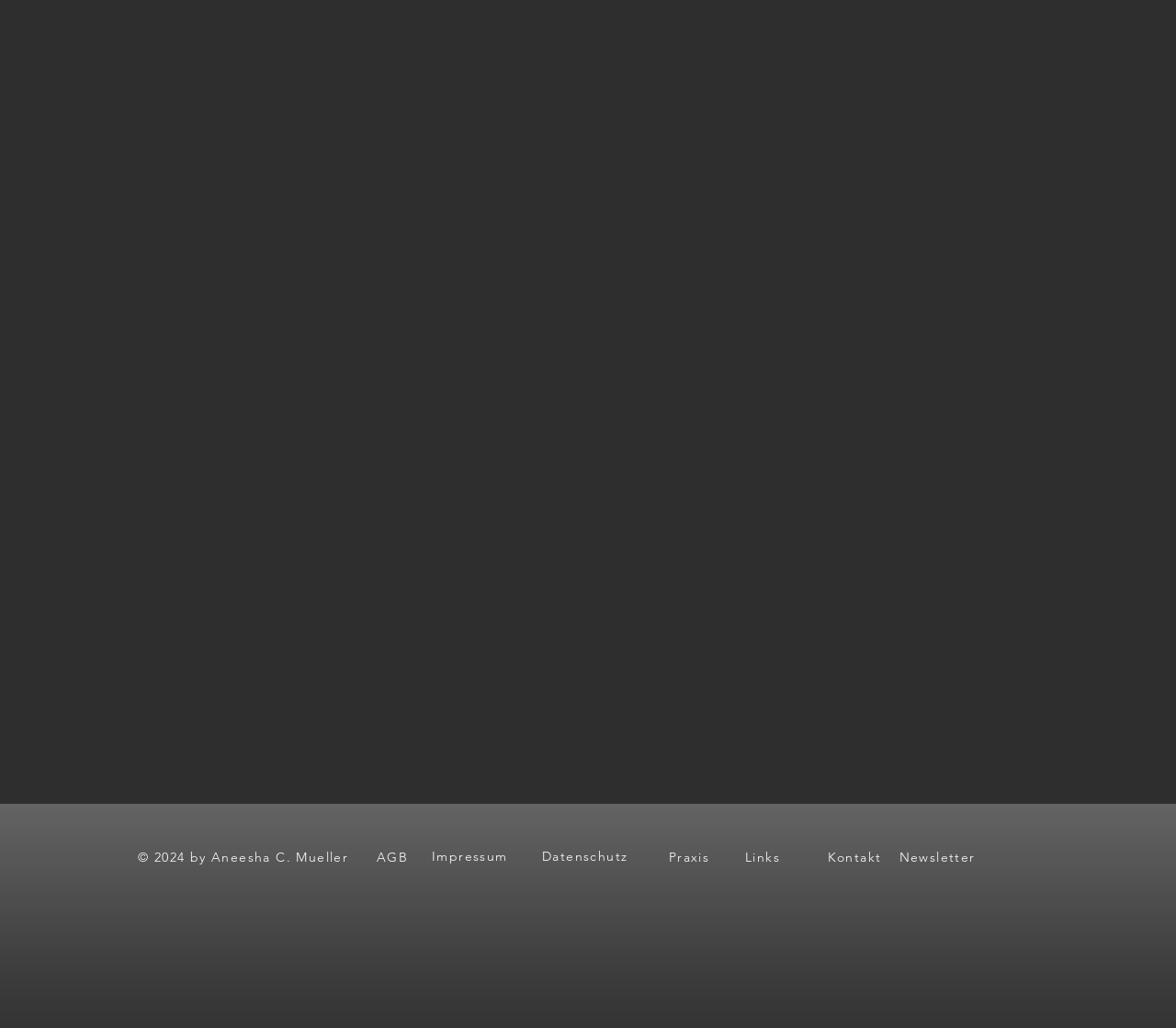Please find the bounding box coordinates of the element's region to be clicked to carry out this instruction: "Search for something".

None